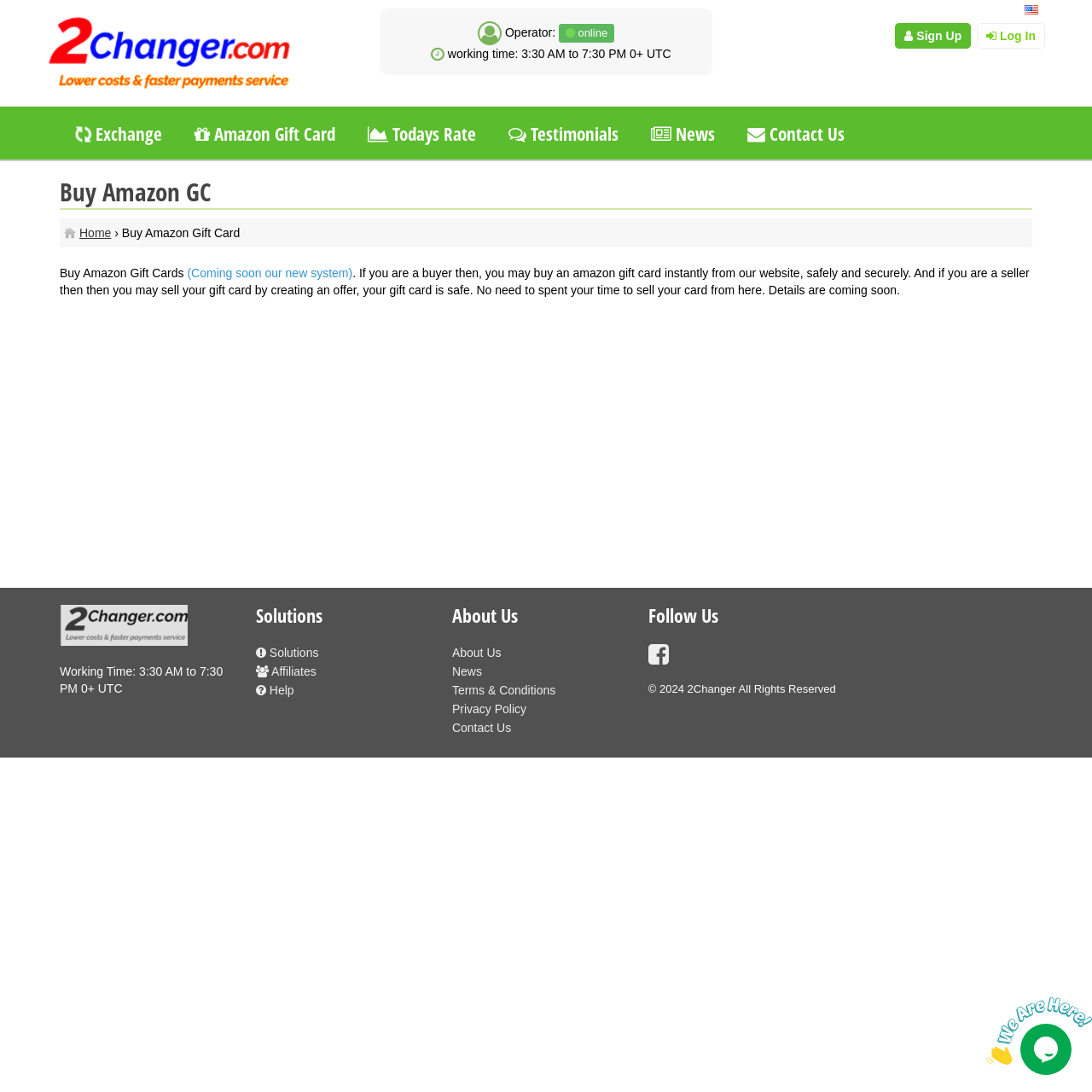What is the copyright information of the website?
Give a detailed explanation using the information visible in the image.

The copyright information of the website can be found at the bottom of the webpage, where the text '© 2024 2Changer All Rights Reserved' is displayed.